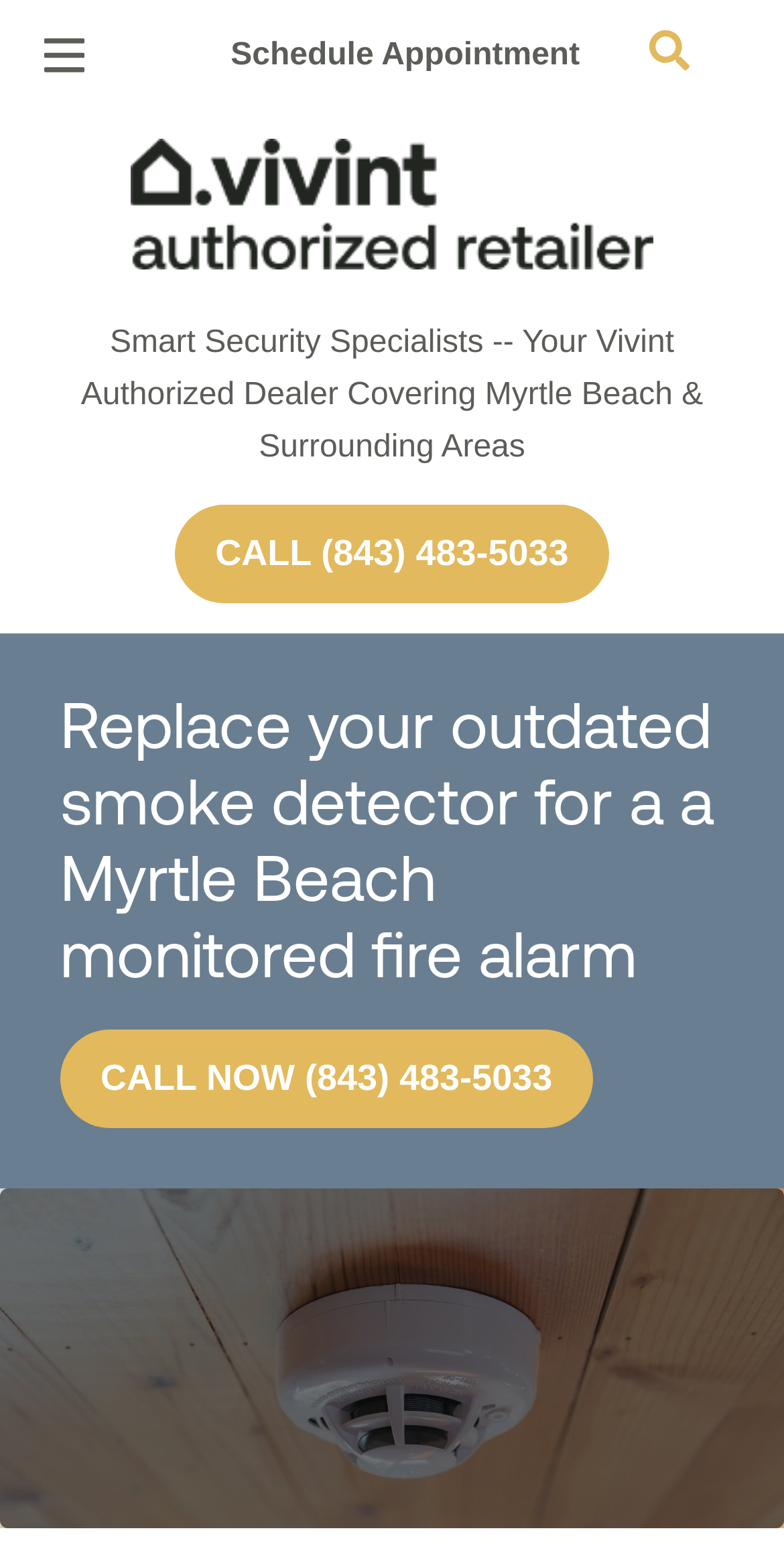Describe every aspect of the webpage in a detailed manner.

This webpage is about Vivint's monitored fire alarm services in Myrtle Beach. At the top left, there is a button to open the menu, accompanied by a small image. To the right of this button, there is a link to schedule an appointment. On the top right, there is another button to open the search function.

Below the top section, there is a link to Vivint Authorized Retailer Myrtle Beach, accompanied by an image with the same name. Next to this link, there is a static text describing Vivint as a smart security specialist and authorized dealer covering Myrtle Beach and surrounding areas. Below this text, there is a link to call (843) 483-5033.

On the left side of the page, there are several links to different sections, including Home Security, Cameras, Smart Home Automation, and Smart & Secure Guide. Each of these links has a corresponding button to expand the menu, accompanied by a small image.

The main content of the page is a banner that occupies most of the page. Within the banner, there is a large image of a Vivint monitored smoke alarm in Myrtle Beach. Above the image, there is a static text describing the benefits of replacing outdated smoke detectors with a monitored fire alarm. Below the image, there is a call-to-action link to call (843) 483-5033.